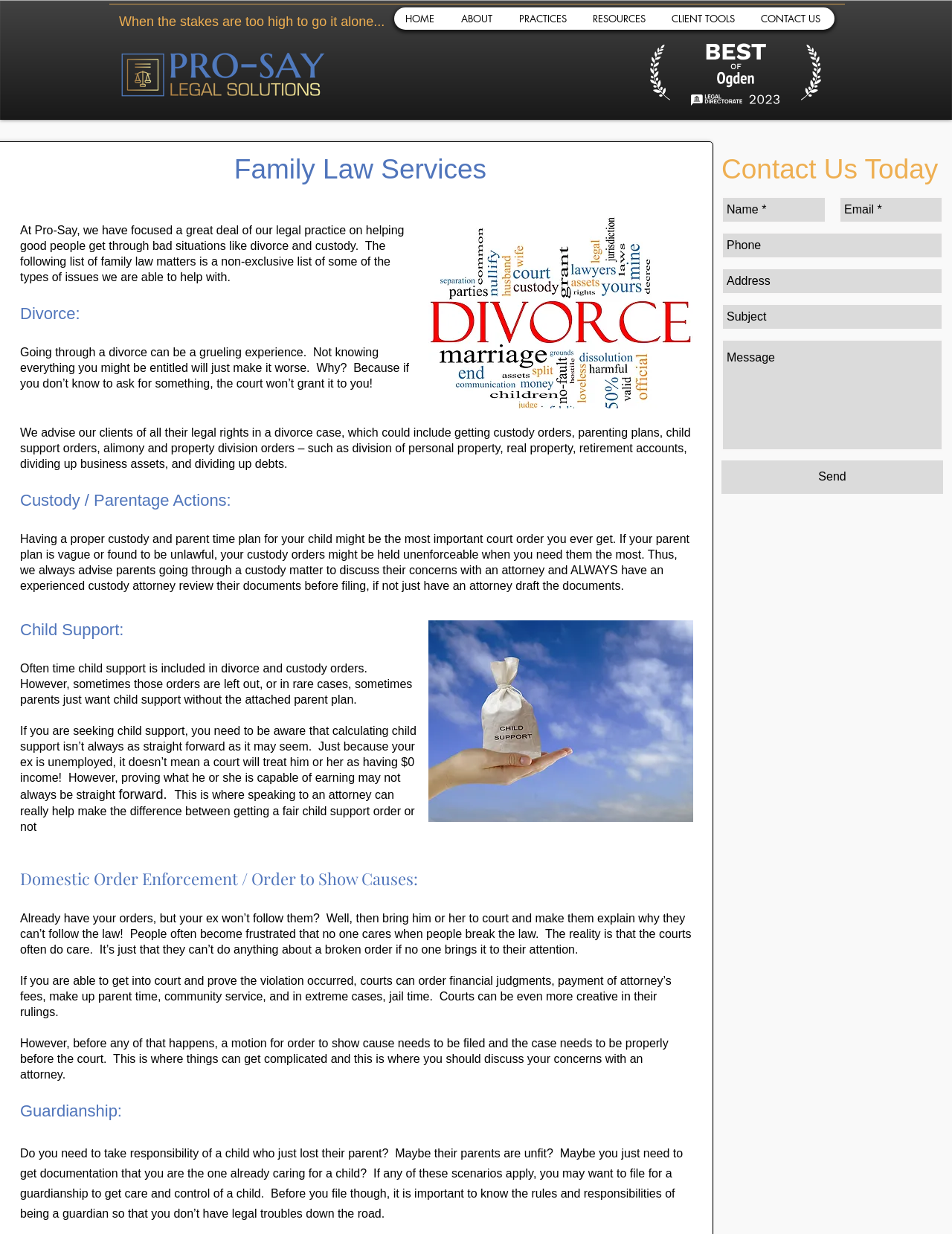Please determine the bounding box coordinates of the area that needs to be clicked to complete this task: 'Fill in the 'Name' field'. The coordinates must be four float numbers between 0 and 1, formatted as [left, top, right, bottom].

[0.758, 0.159, 0.868, 0.181]